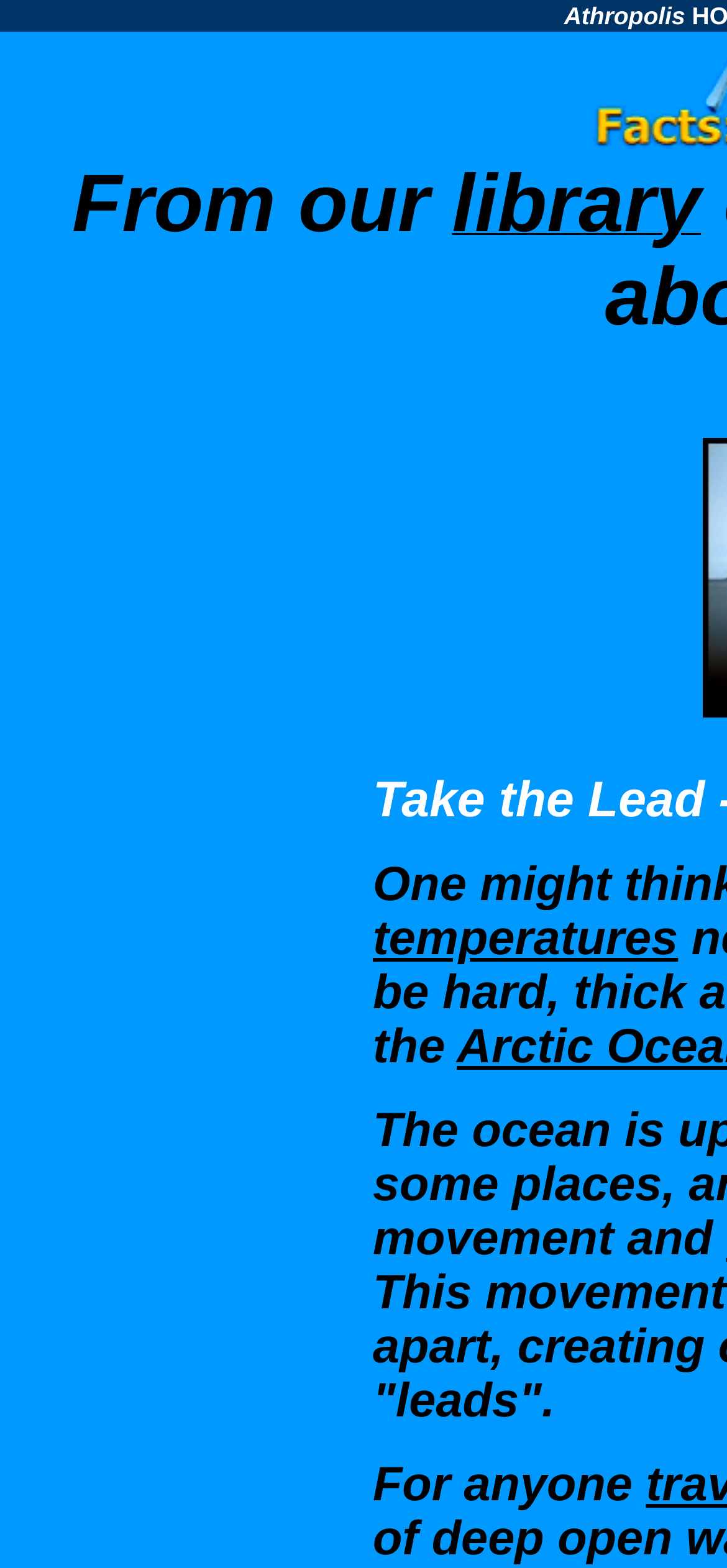From the element description temperatures, predict the bounding box coordinates of the UI element. The coordinates must be specified in the format (top-left x, top-left y, bottom-right x, bottom-right y) and should be within the 0 to 1 range.

[0.513, 0.582, 0.933, 0.616]